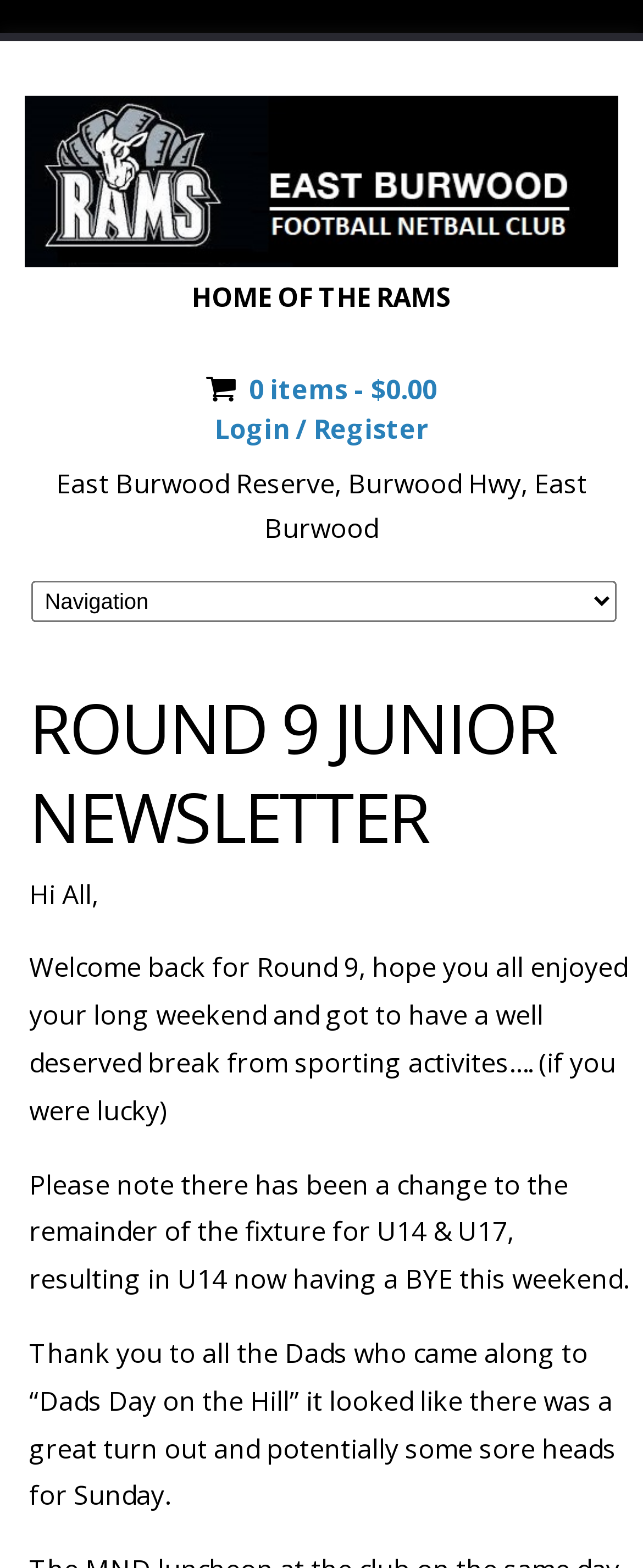Find the main header of the webpage and produce its text content.

ROUND 9 JUNIOR NEWSLETTER